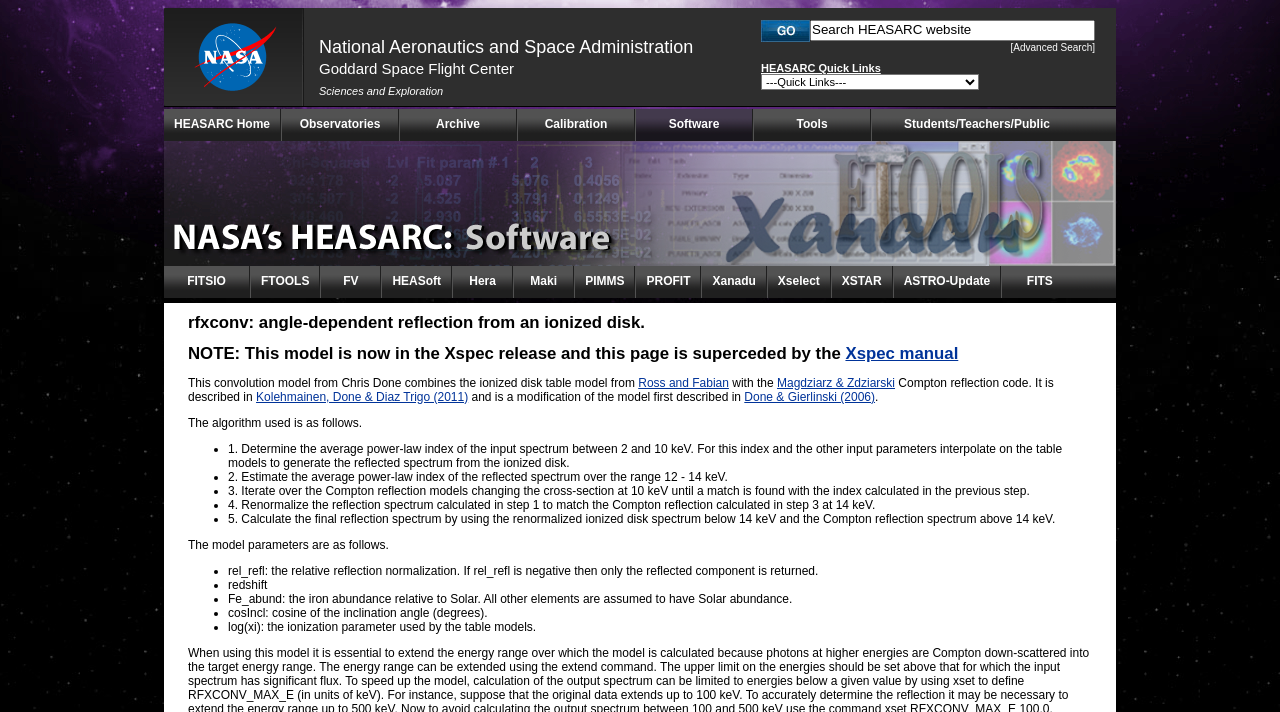Determine the bounding box of the UI component based on this description: "Xspec manual". The bounding box coordinates should be four float values between 0 and 1, i.e., [left, top, right, bottom].

[0.66, 0.483, 0.749, 0.51]